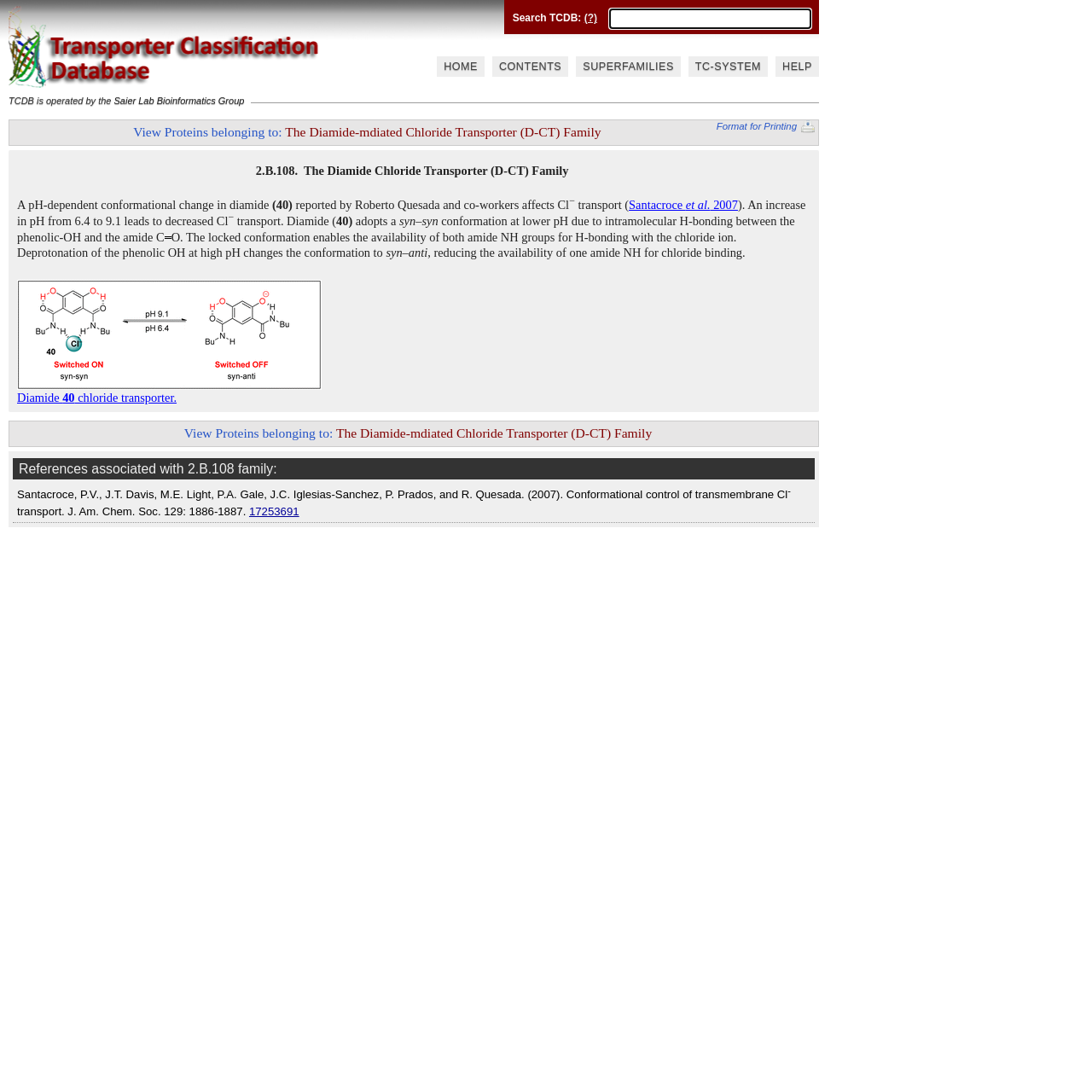What is the name of the family mentioned in the webpage?
Based on the image, answer the question in a detailed manner.

The answer can be found by looking at the text 'View Proteins belonging to: The Diamide-mdiated Chloride Transporter (D-CT) Family' which is located at the top of the webpage.